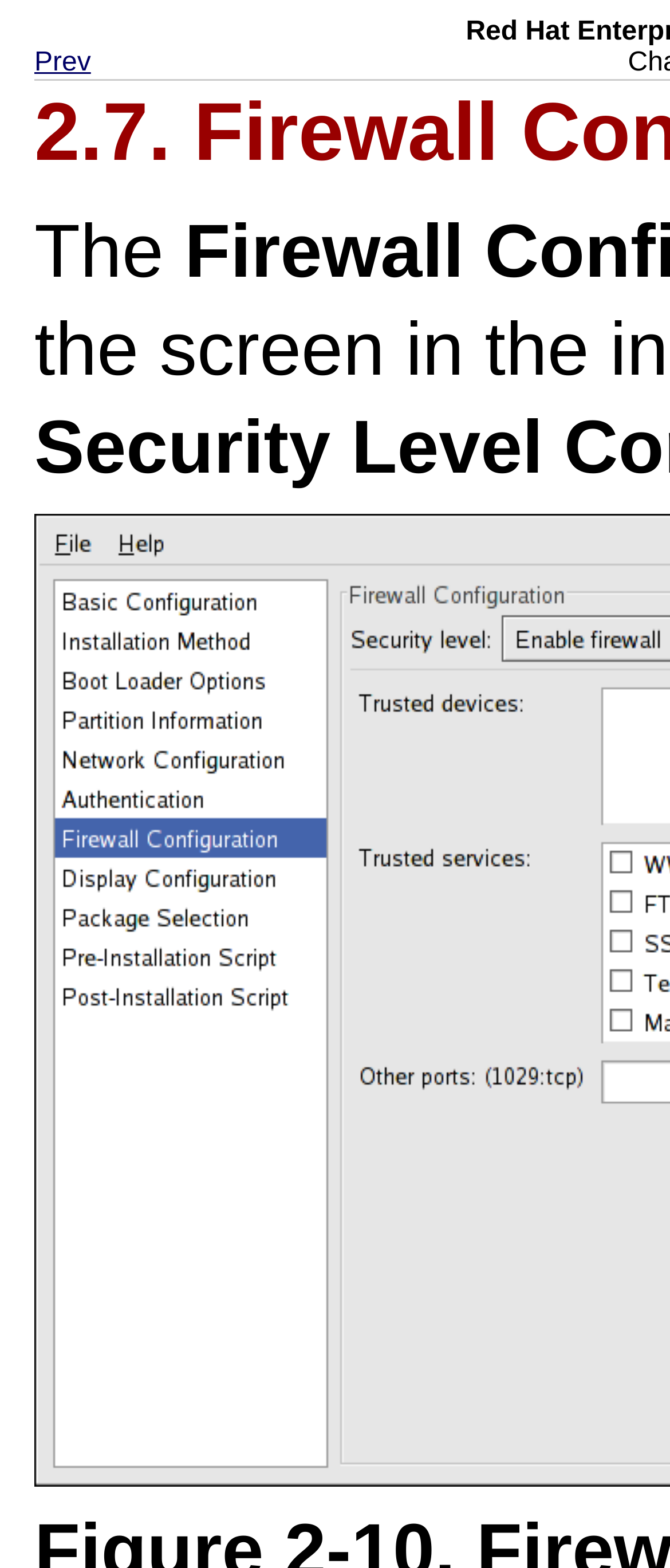Extract the top-level heading from the webpage and provide its text.

2.7. Firewall Configuration